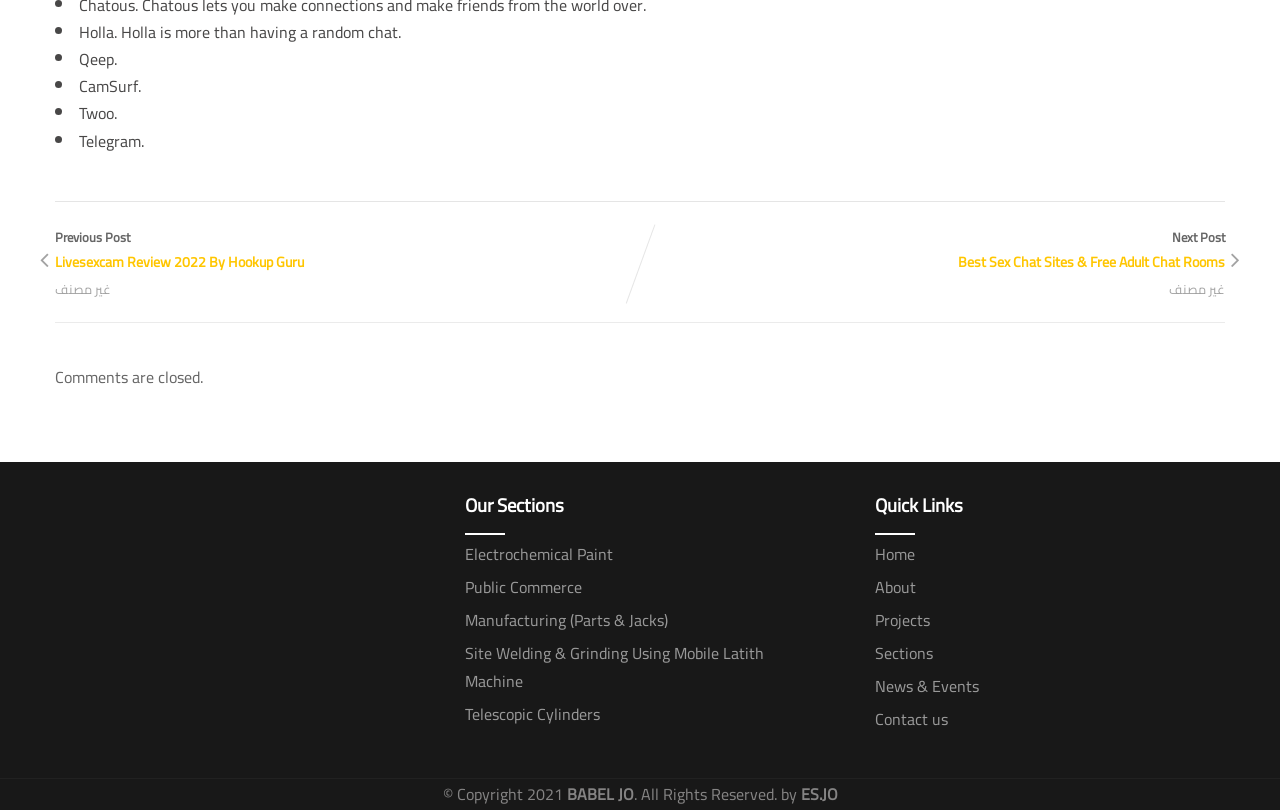Identify the bounding box coordinates of the element to click to follow this instruction: 'View Tutorial Categories'. Ensure the coordinates are four float values between 0 and 1, provided as [left, top, right, bottom].

None